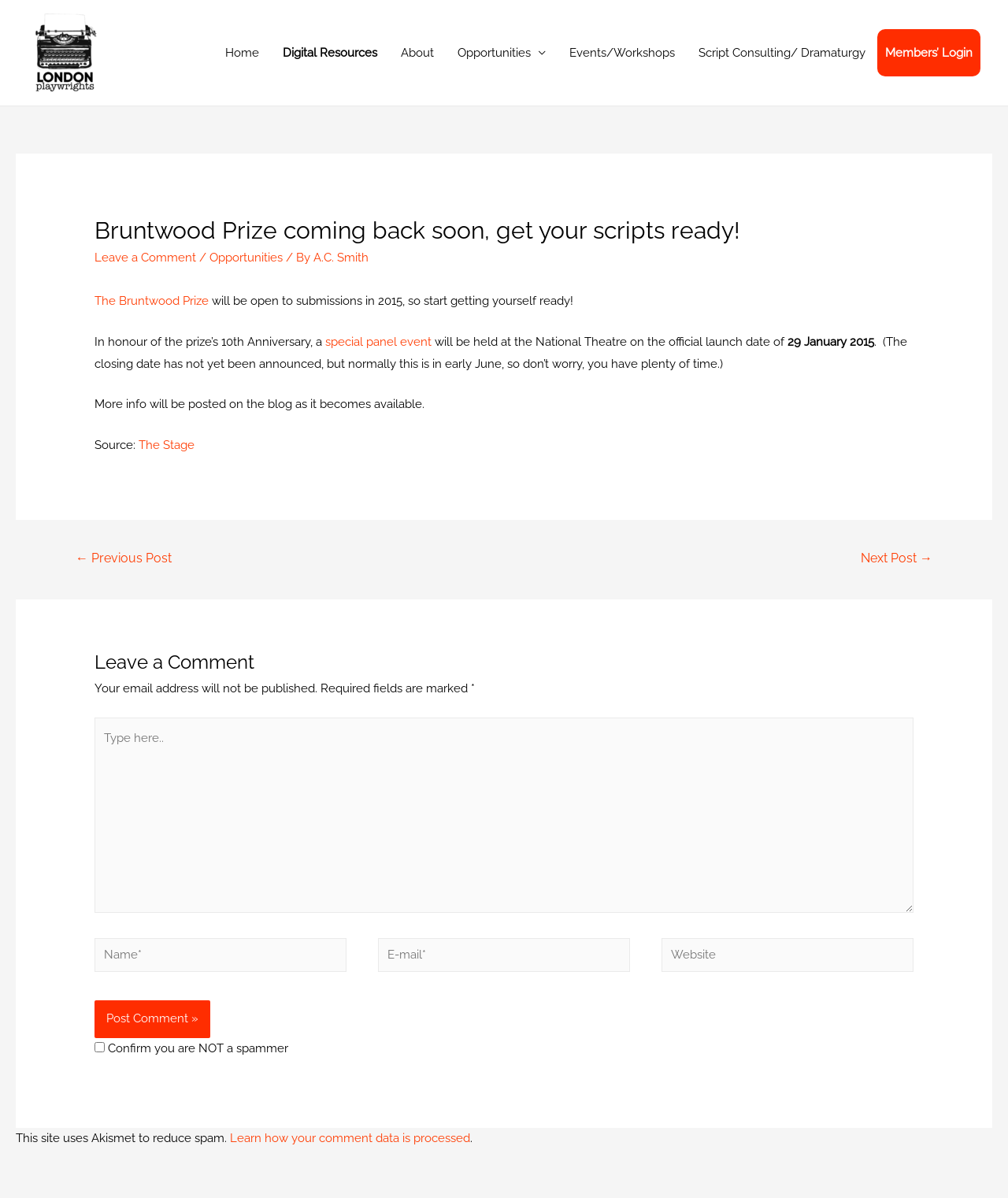Extract the text of the main heading from the webpage.

Bruntwood Prize coming back soon, get your scripts ready!